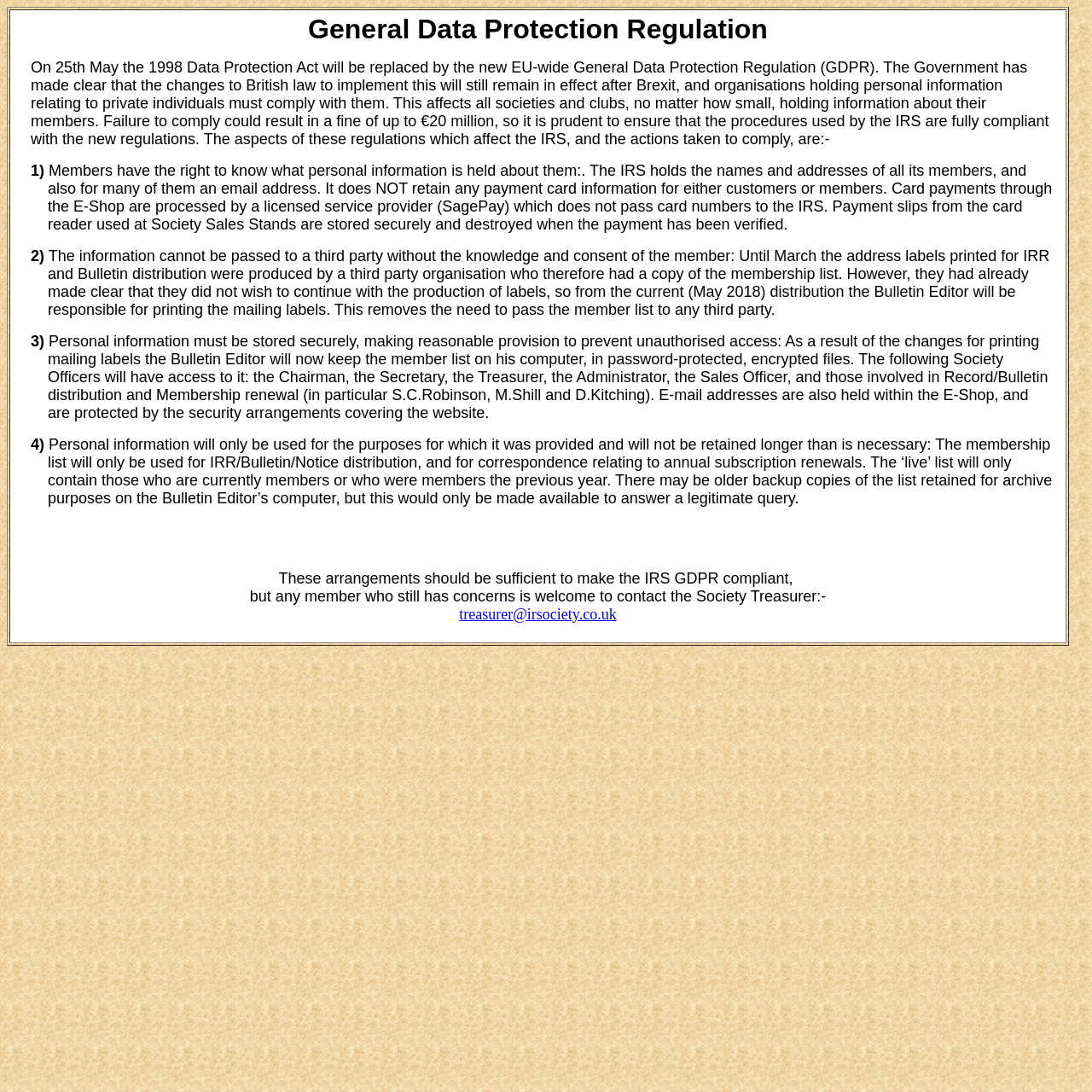Given the webpage screenshot and the description, determine the bounding box coordinates (top-left x, top-left y, bottom-right x, bottom-right y) that define the location of the UI element matching this description: treasurer@irsociety.co.uk

[0.421, 0.556, 0.565, 0.57]